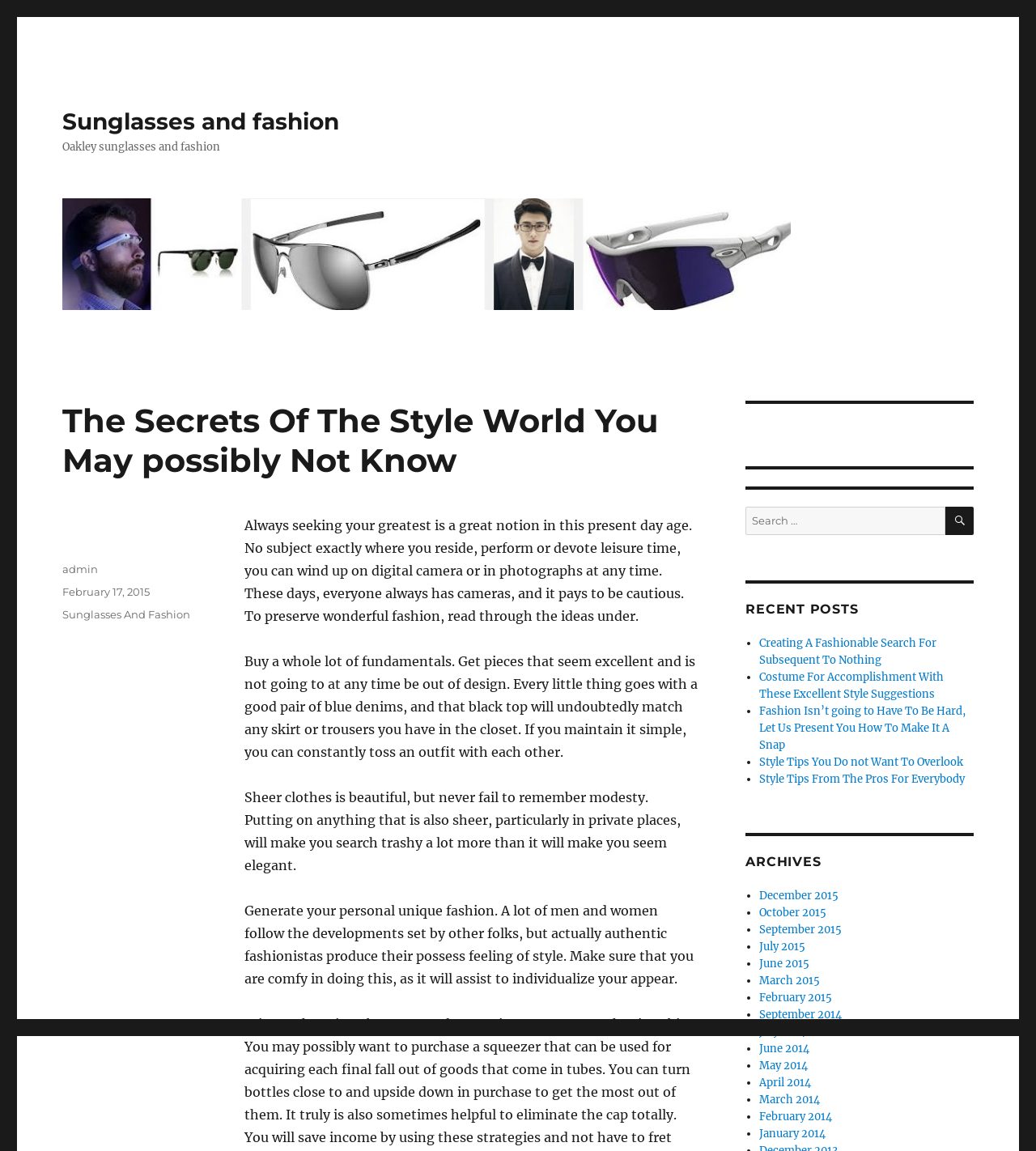Please locate the bounding box coordinates of the region I need to click to follow this instruction: "Read recent post 'Creating A Fashionable Search For Subsequent To Nothing'".

[0.733, 0.553, 0.904, 0.579]